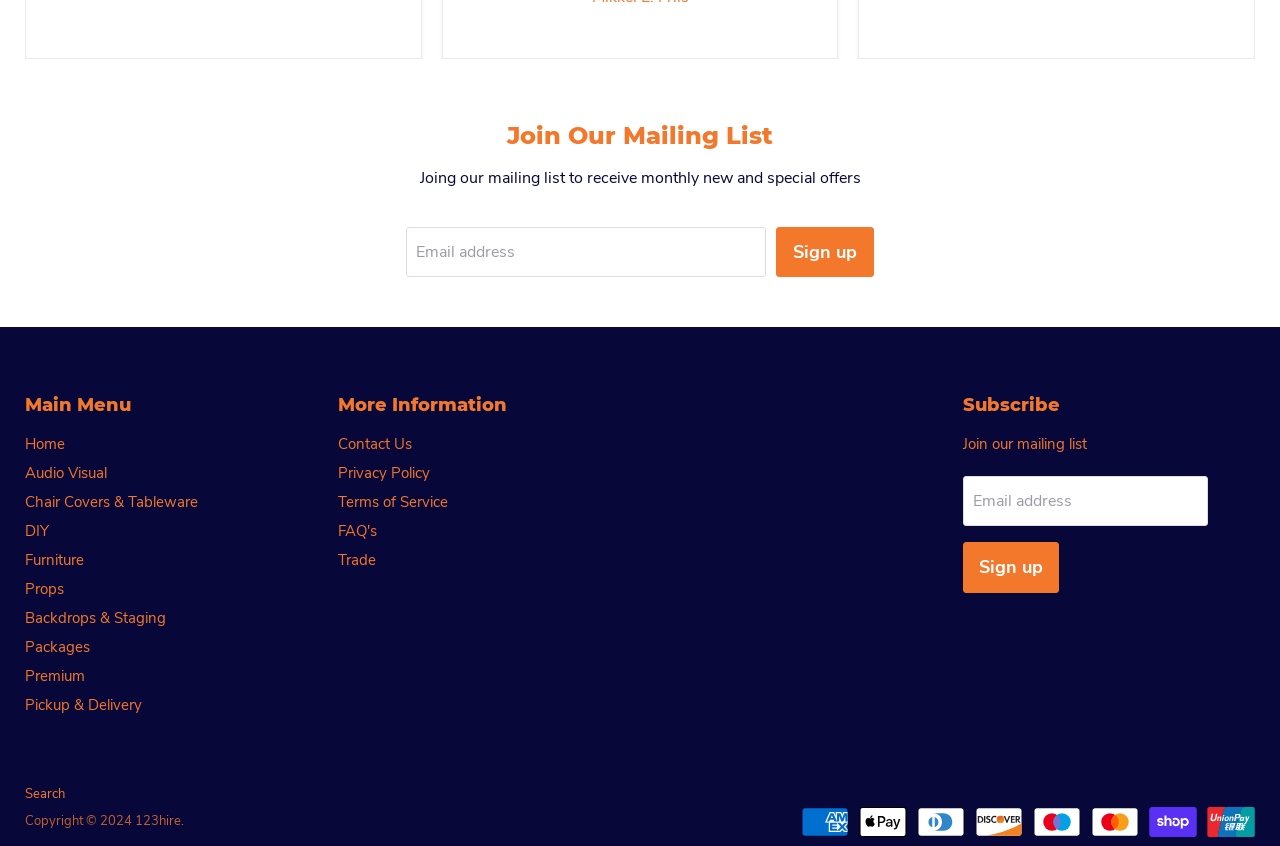Find the bounding box of the UI element described as: "EI Compendex". The bounding box coordinates should be given as four float values between 0 and 1, i.e., [left, top, right, bottom].

None